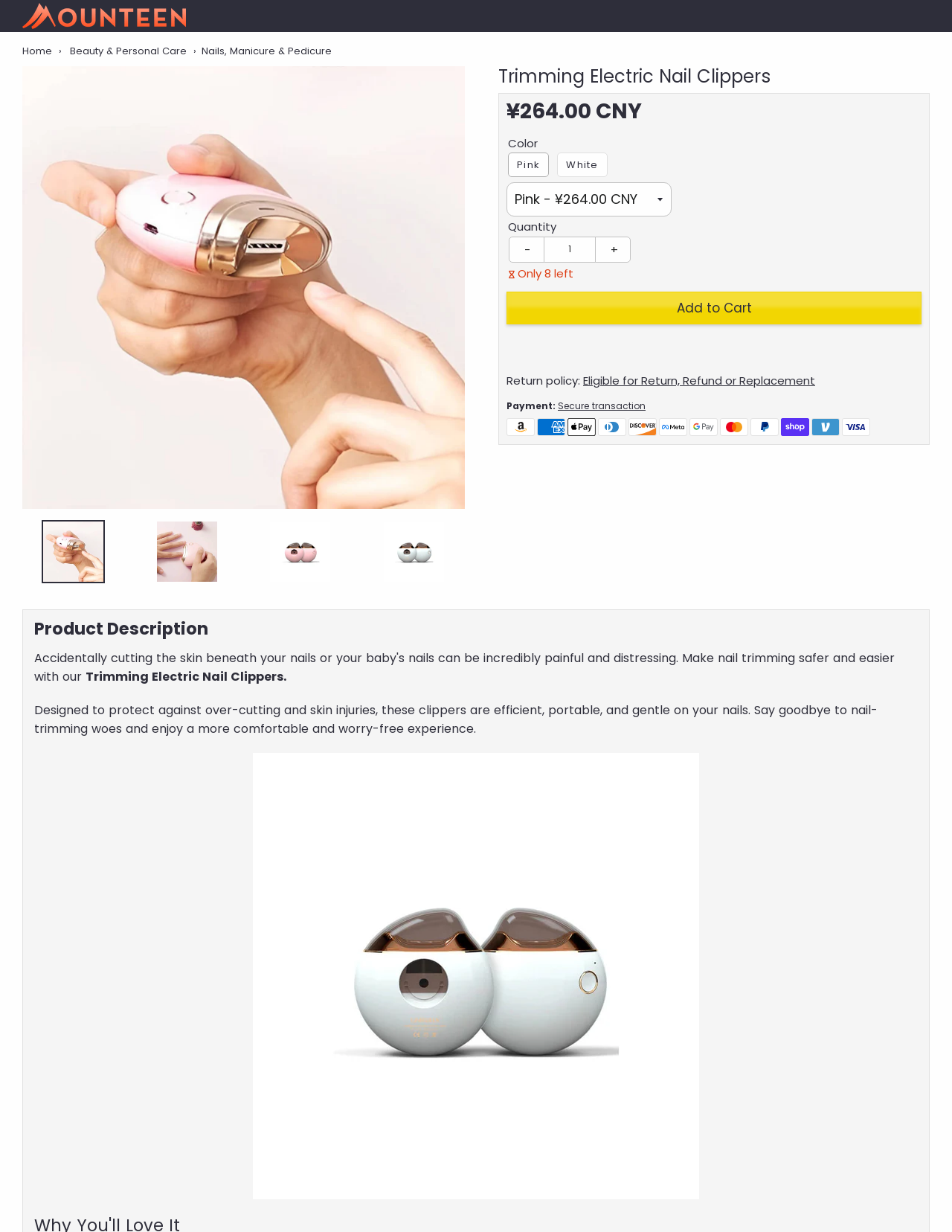Generate a thorough caption detailing the webpage content.

This webpage is about Trimming Electric Nail Clippers, a product offered by Mounteen. At the top, there is a navigation bar with links to "Home", "Beauty & Personal Care", and "Nails, Manicure & Pedicure". Below the navigation bar, there is a large image of the product, accompanied by a link to shop for the product. 

On the left side of the page, there is a section with product information, including the list price, color options, and quantity selection. The color options are presented as radio buttons, with "Pink" selected by default. The quantity can be adjusted using "+" and "-" buttons. 

Below the product information section, there is a call-to-action button to "Add to Cart". Nearby, there is a section with return policy information and a link to learn more. 

Further down, there is a section about payment, with a link to learn more about secure transactions. This section also displays various payment method logos, including Amazon, American Express, Apple Pay, and more. 

The product description is located at the bottom of the page, with a heading and a brief summary of the product's features and benefits. There is also a large image of the product below the description.